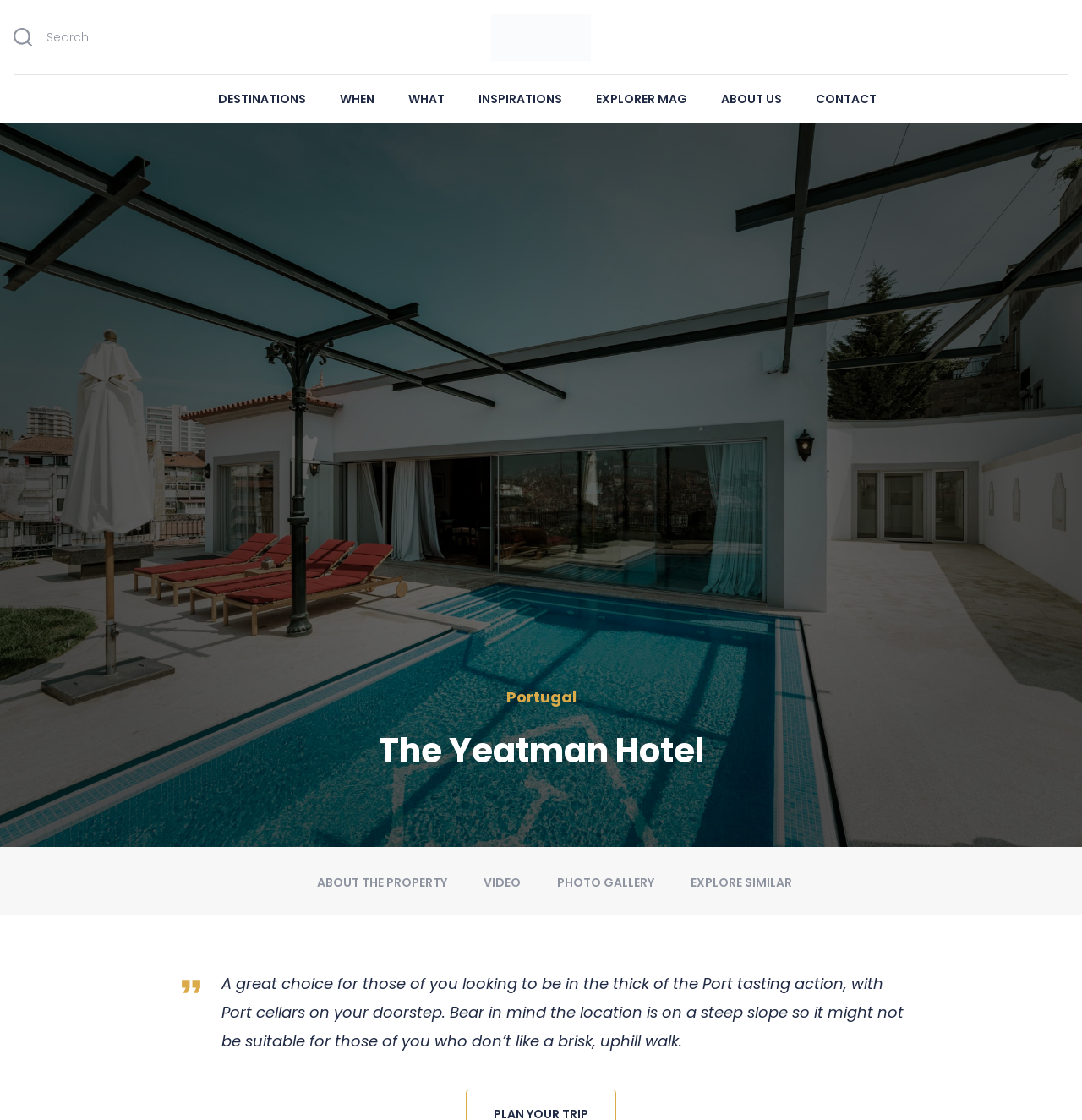What is the location of the hotel?
Please provide a detailed and thorough answer to the question.

I found the answer by looking at the link element on the webpage, which says 'Portugal'. This suggests that the hotel is located in Portugal.